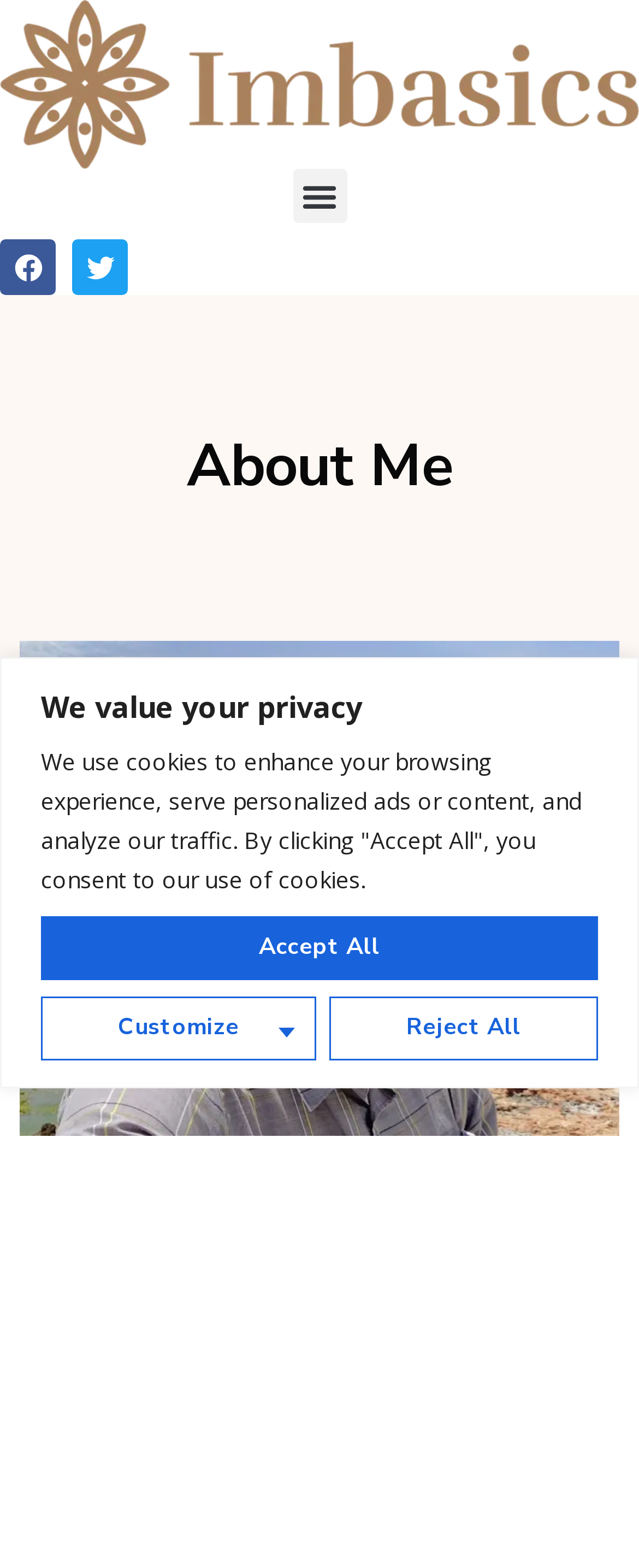Please indicate the bounding box coordinates for the clickable area to complete the following task: "Click the Imbasics link". The coordinates should be specified as four float numbers between 0 and 1, i.e., [left, top, right, bottom].

[0.0, 0.0, 1.0, 0.108]